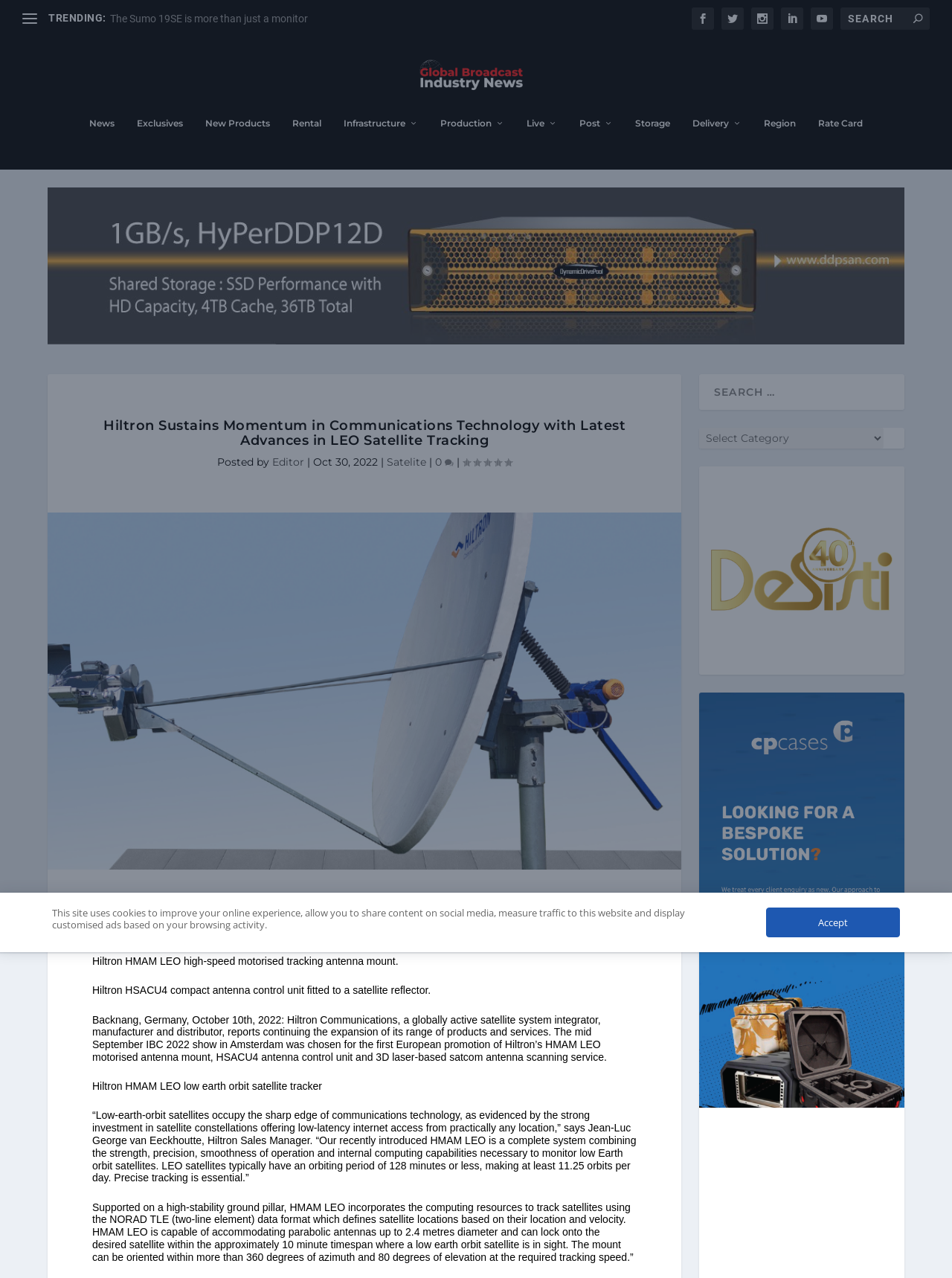What is the main topic of this webpage?
Look at the image and answer the question with a single word or phrase.

Hiltron's LEO satellite tracking